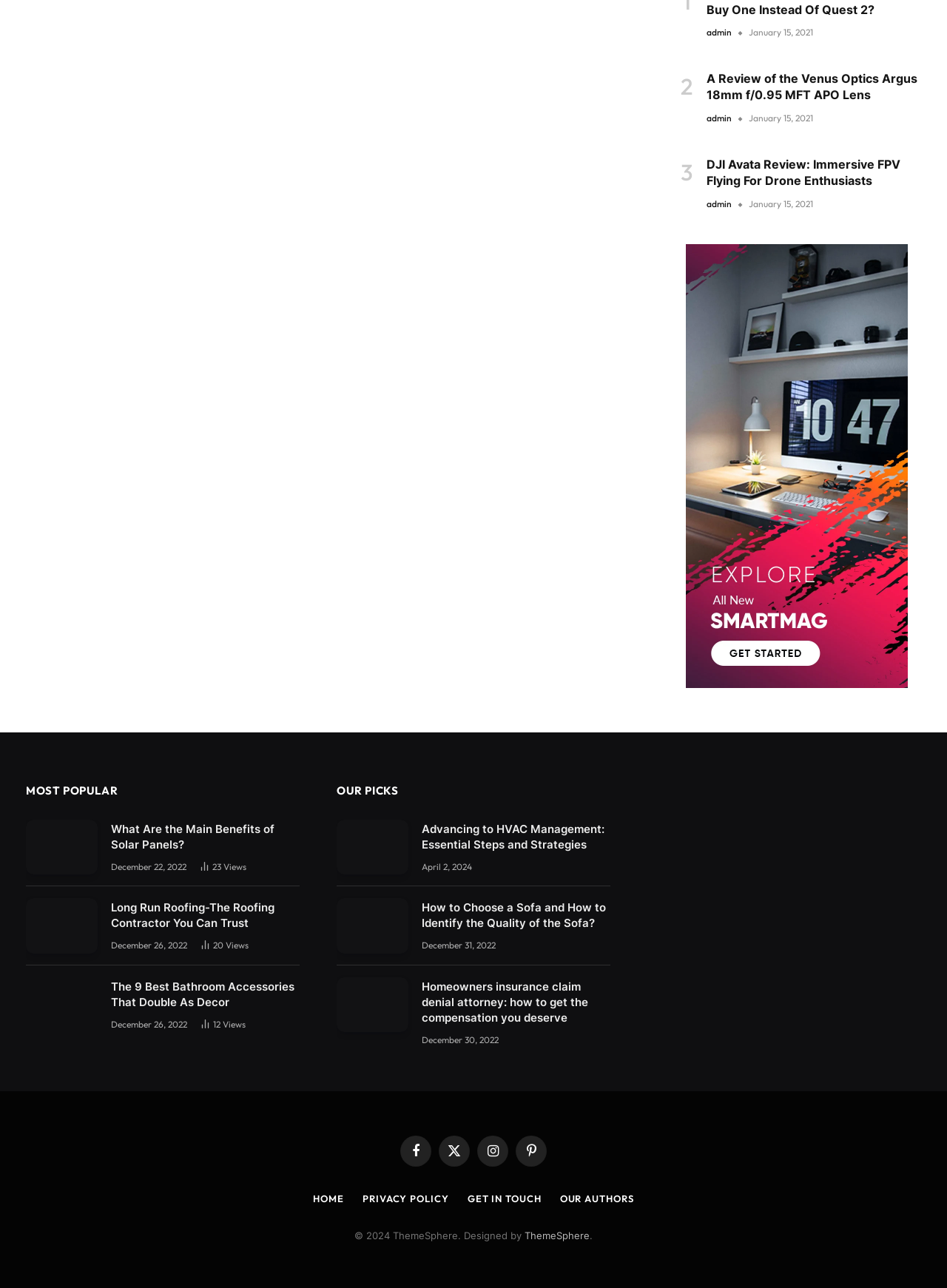What is the date of the article 'A Review of the Venus Optics Argus 18mm f/0.95 MFT APO Lens'? Based on the image, give a response in one word or a short phrase.

January 15, 2021